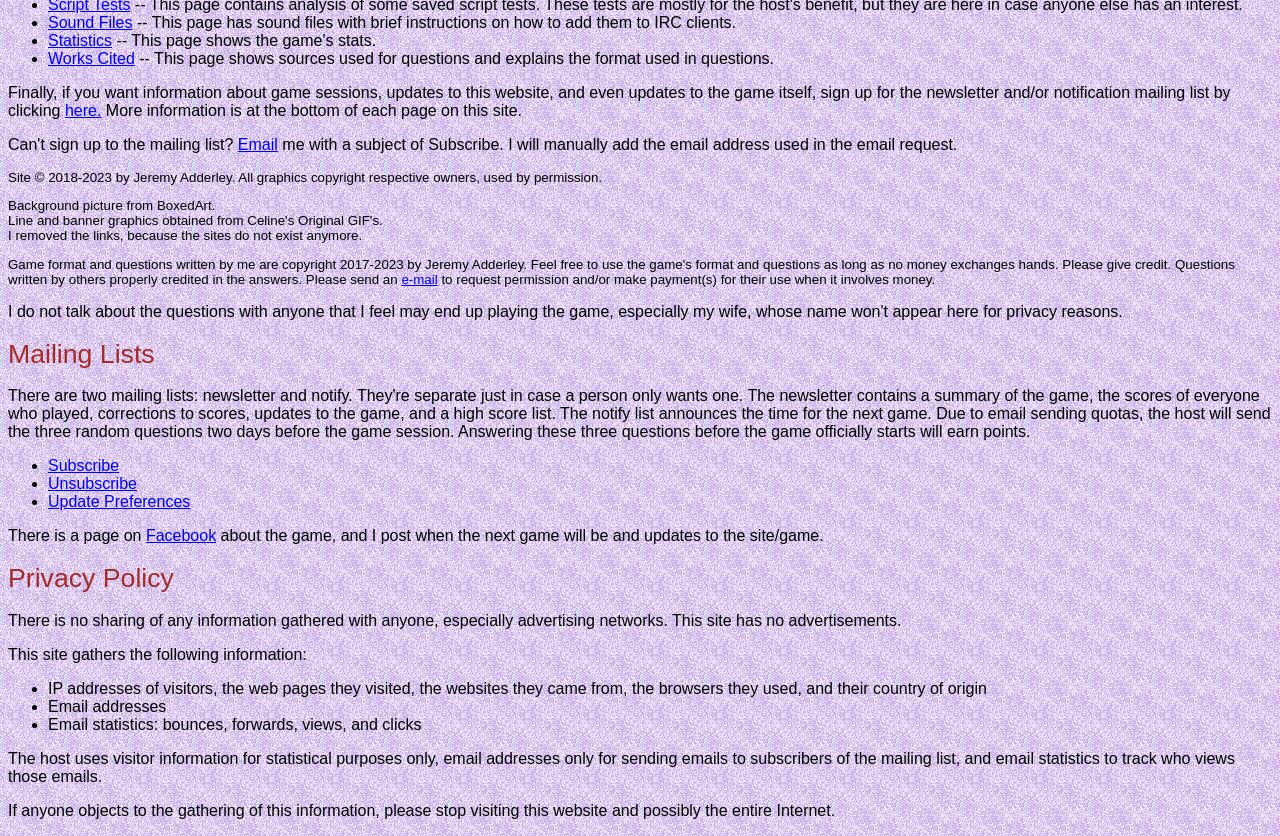Given the element description "Unsubscribe", identify the bounding box of the corresponding UI element.

[0.038, 0.569, 0.107, 0.589]